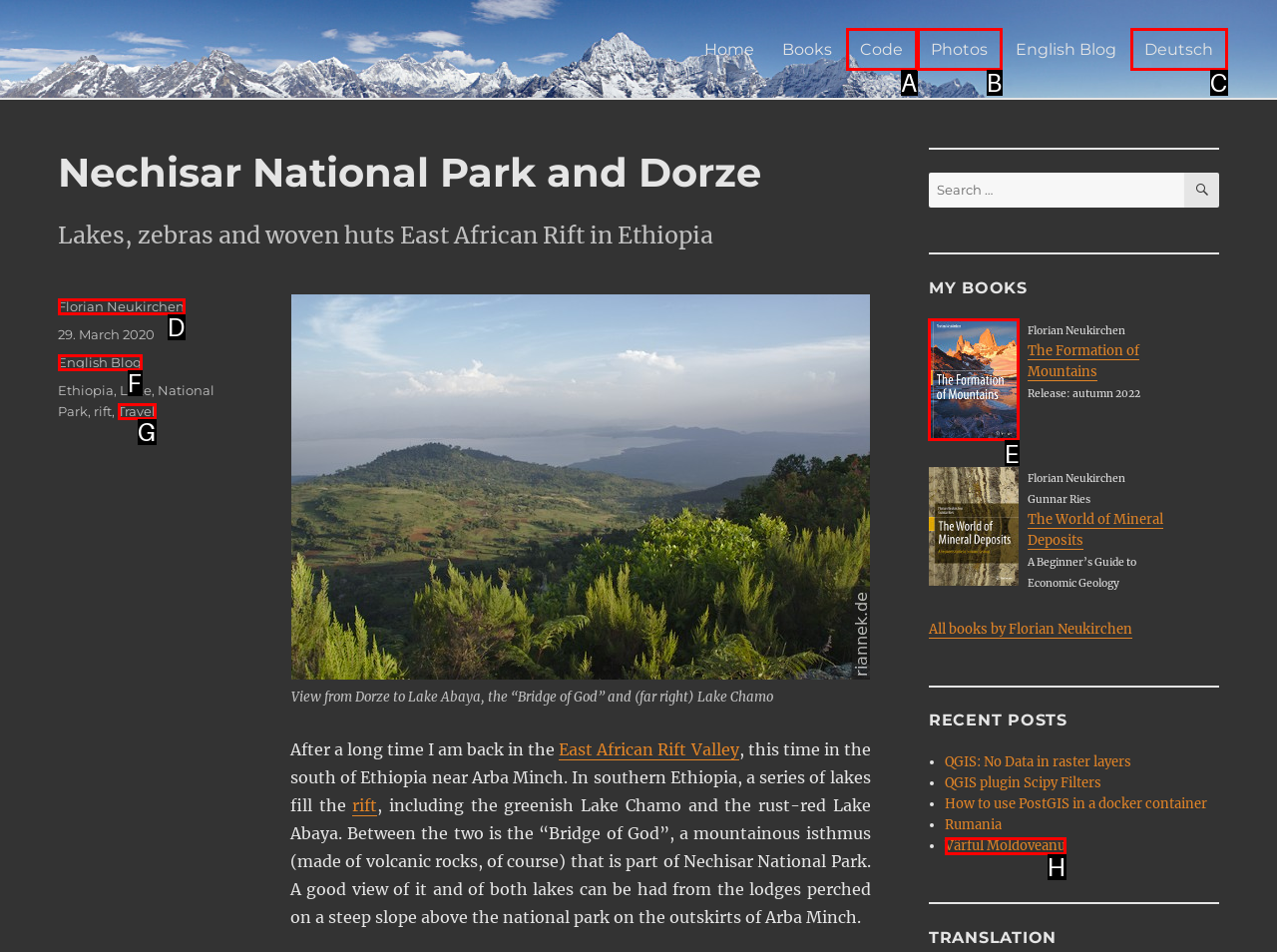Select the right option to accomplish this task: View the 'Formation of Mountains' book. Reply with the letter corresponding to the correct UI element.

E